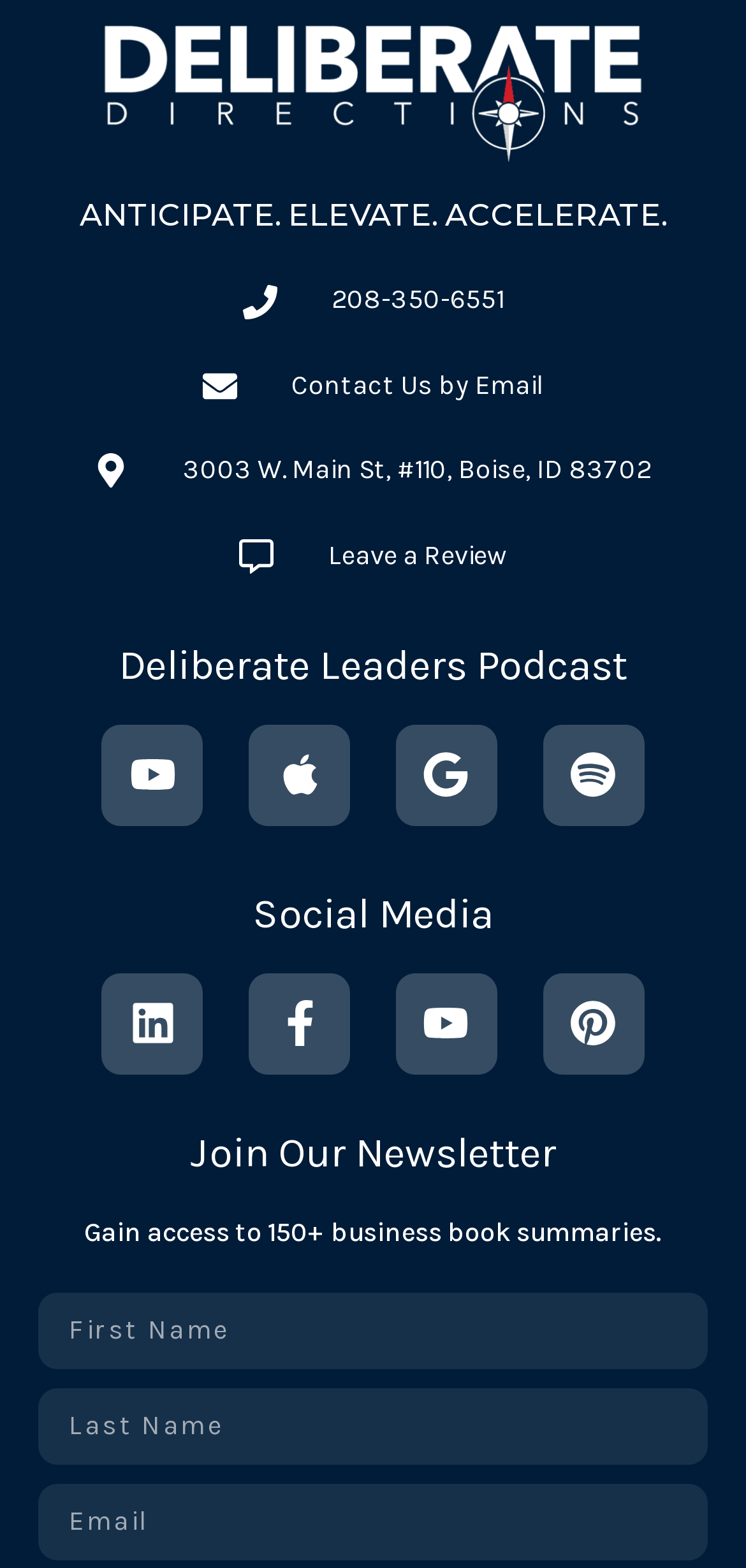What is the address of the company?
Provide a detailed answer to the question, using the image to inform your response.

I looked at the link labeled '3003 W. Main St, #110, Boise, ID 83702' and found that it is the address of the company.